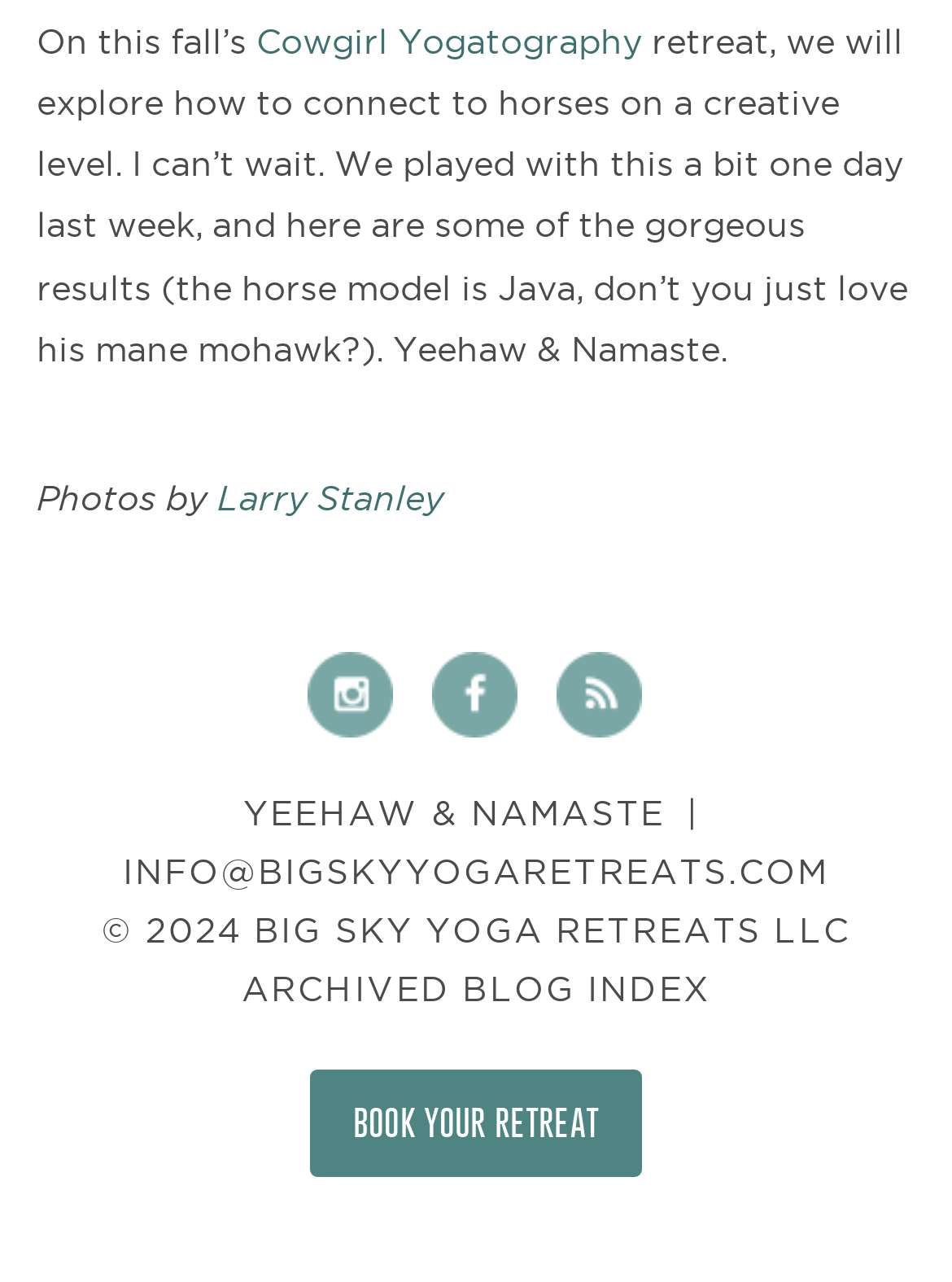From the given element description: "INFO@BIGSKYYOGARETREATS.COM", find the bounding box for the UI element. Provide the coordinates as four float numbers between 0 and 1, in the order [left, top, right, bottom].

[0.129, 0.665, 0.871, 0.696]